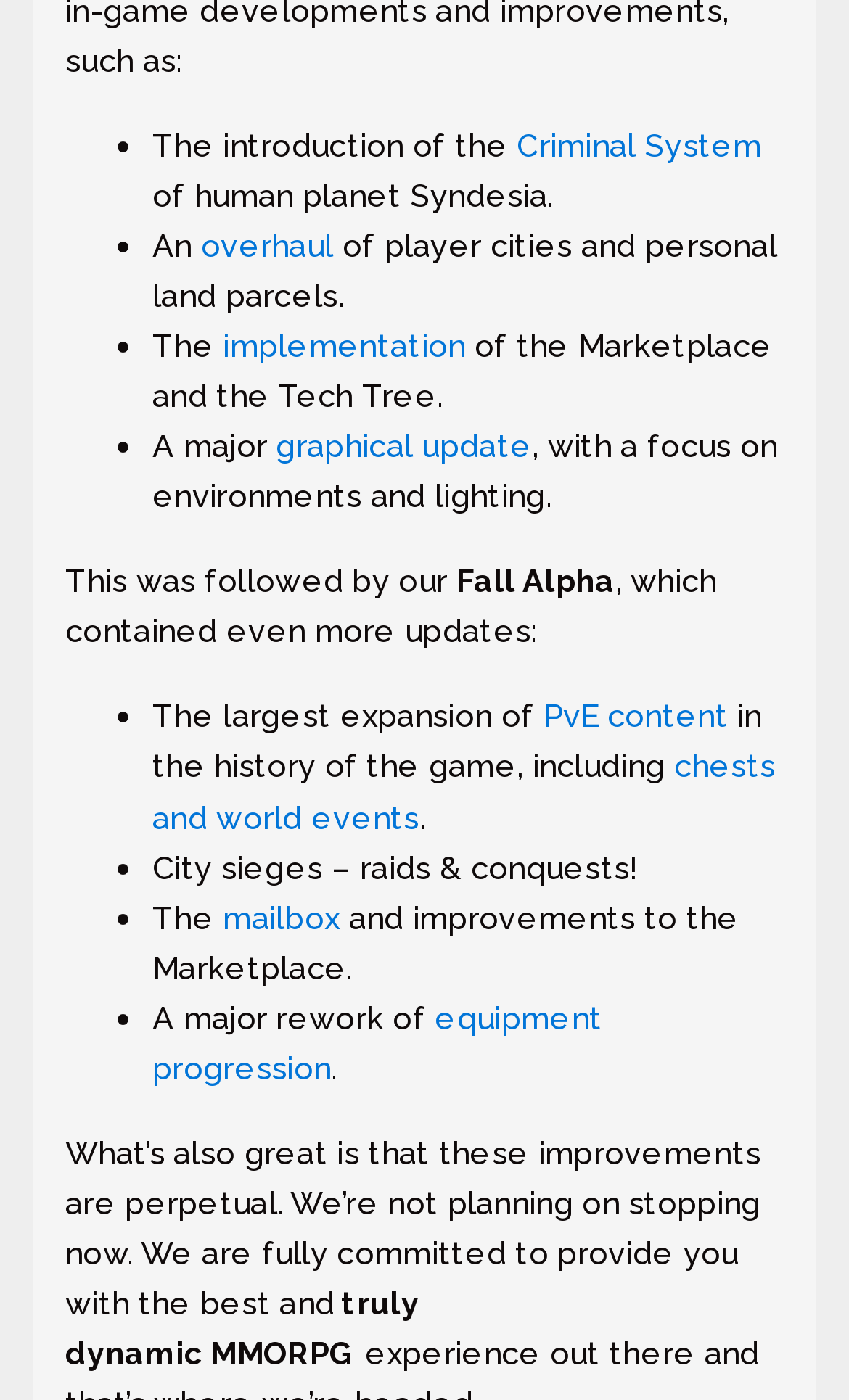By analyzing the image, answer the following question with a detailed response: What is being improved in the Marketplace?

The Marketplace is being improved with the addition of a mailbox and other improvements, as mentioned in the sentence 'The mailbox and improvements to the Marketplace.' This suggests that the game's Marketplace is being updated to include new features or functionality.